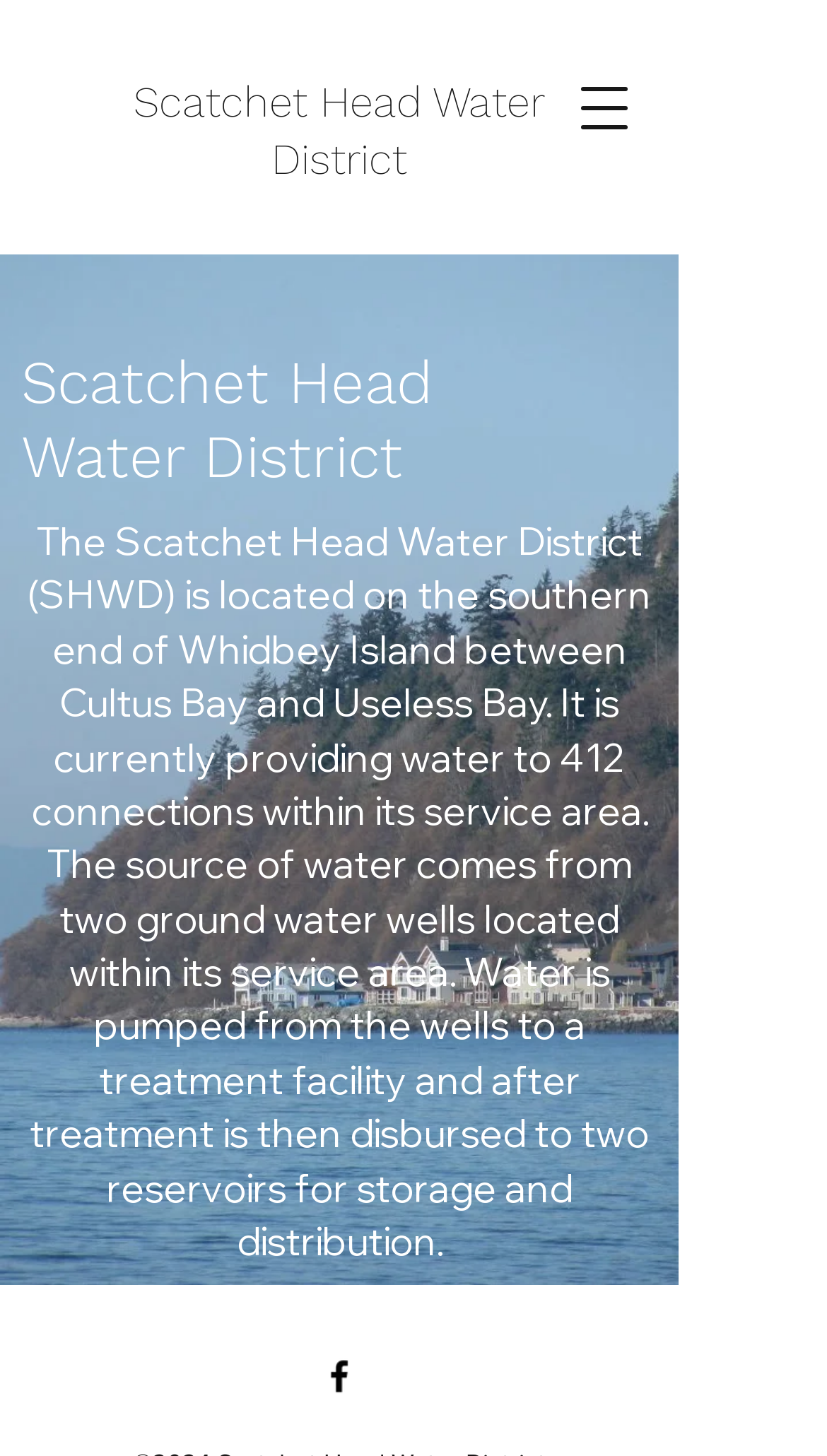Describe all visible elements and their arrangement on the webpage.

The webpage is about the Scatchet Head Water District, serving the communities of Scatchet Head and Cottage Glen. At the top right corner, there is a button to open the navigation menu. Below it, there is a link to the Scatchet Head Water District's homepage. 

The main content area is divided into two sections. On the left side, there is an image, likely a logo or a graphic related to the water district. On the right side, there are two headings. The first heading is the title "Scatchet Head Water District". The second heading provides a detailed description of the water district, including its location, service area, and water source. 

At the bottom of the page, there is a social bar with a link to the water district's Facebook page, accompanied by a Facebook icon.